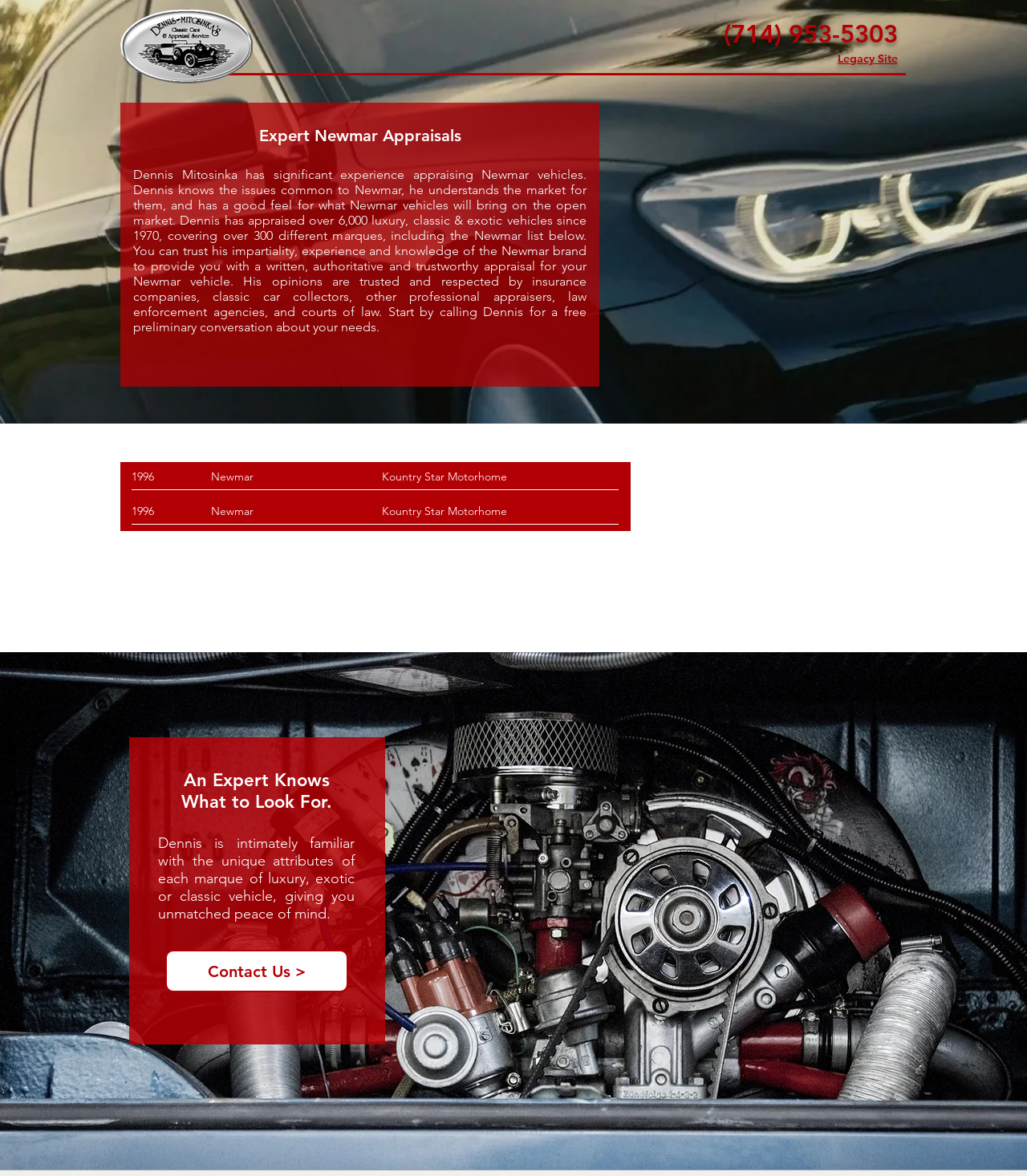What is the name of the motorhome model?
Could you please answer the question thoroughly and with as much detail as possible?

The motorhome model is mentioned in the webpage as 'Kountry Star Motorhome', which is a heading element. It is positioned at coordinates [0.372, 0.399, 0.602, 0.411] and [0.372, 0.428, 0.602, 0.441].